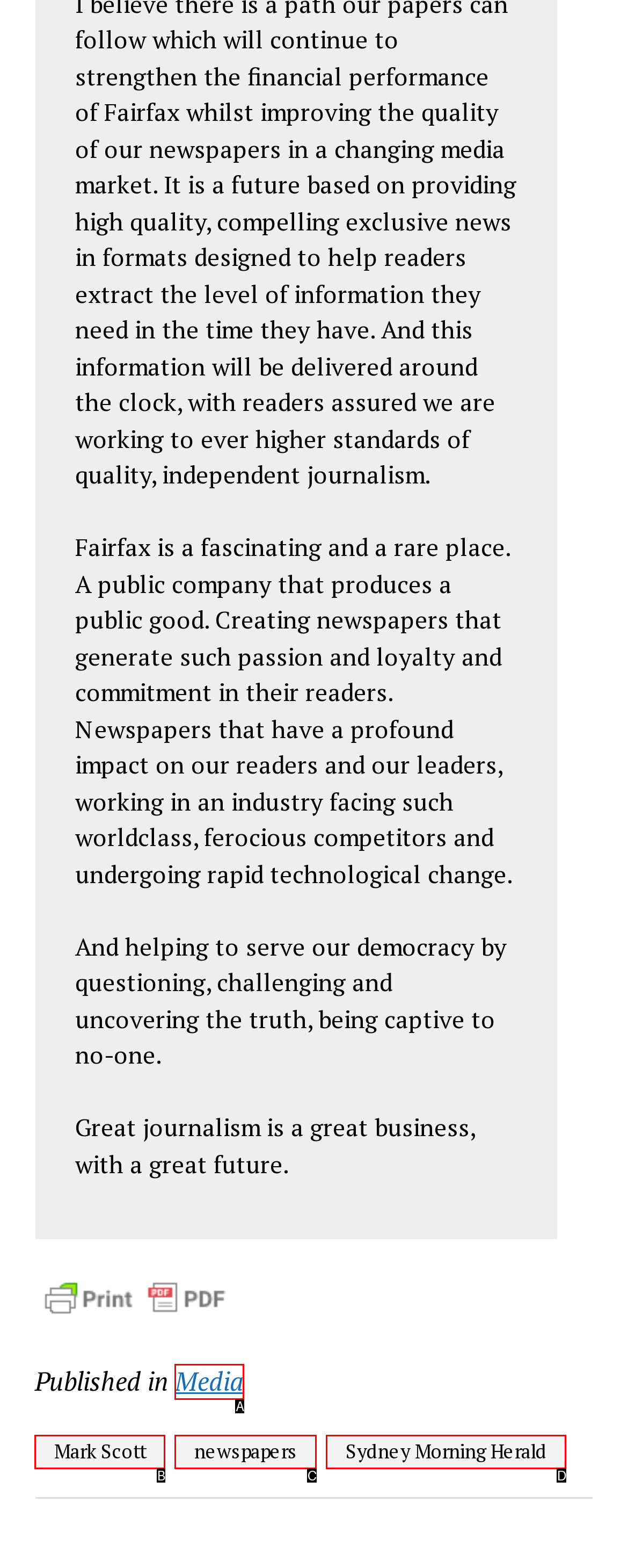Based on the element description: Mark Scott, choose the HTML element that matches best. Provide the letter of your selected option.

B